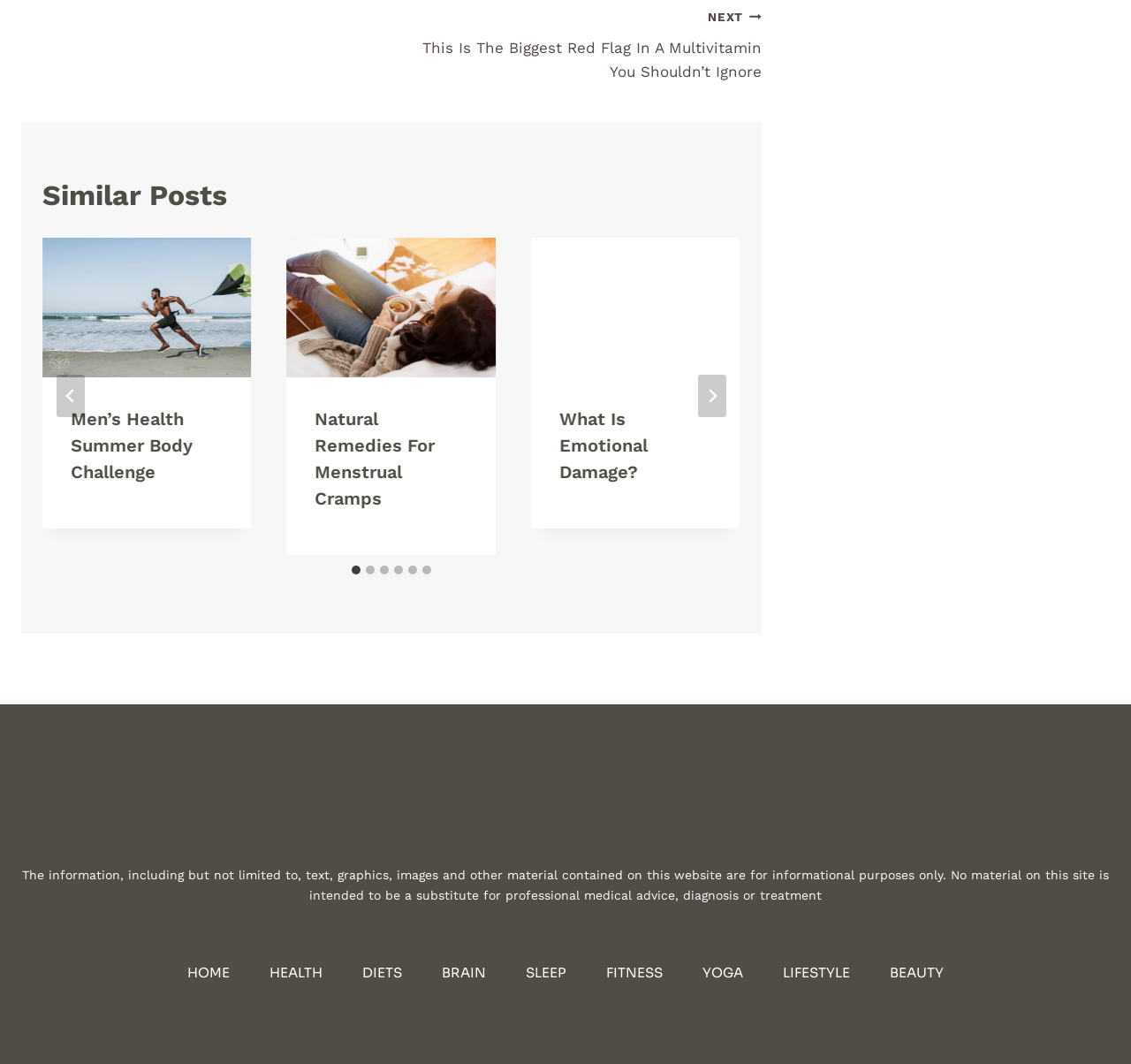Where is the 'Footer Navigation' section located?
Based on the screenshot, provide your answer in one word or phrase.

At the bottom of the page